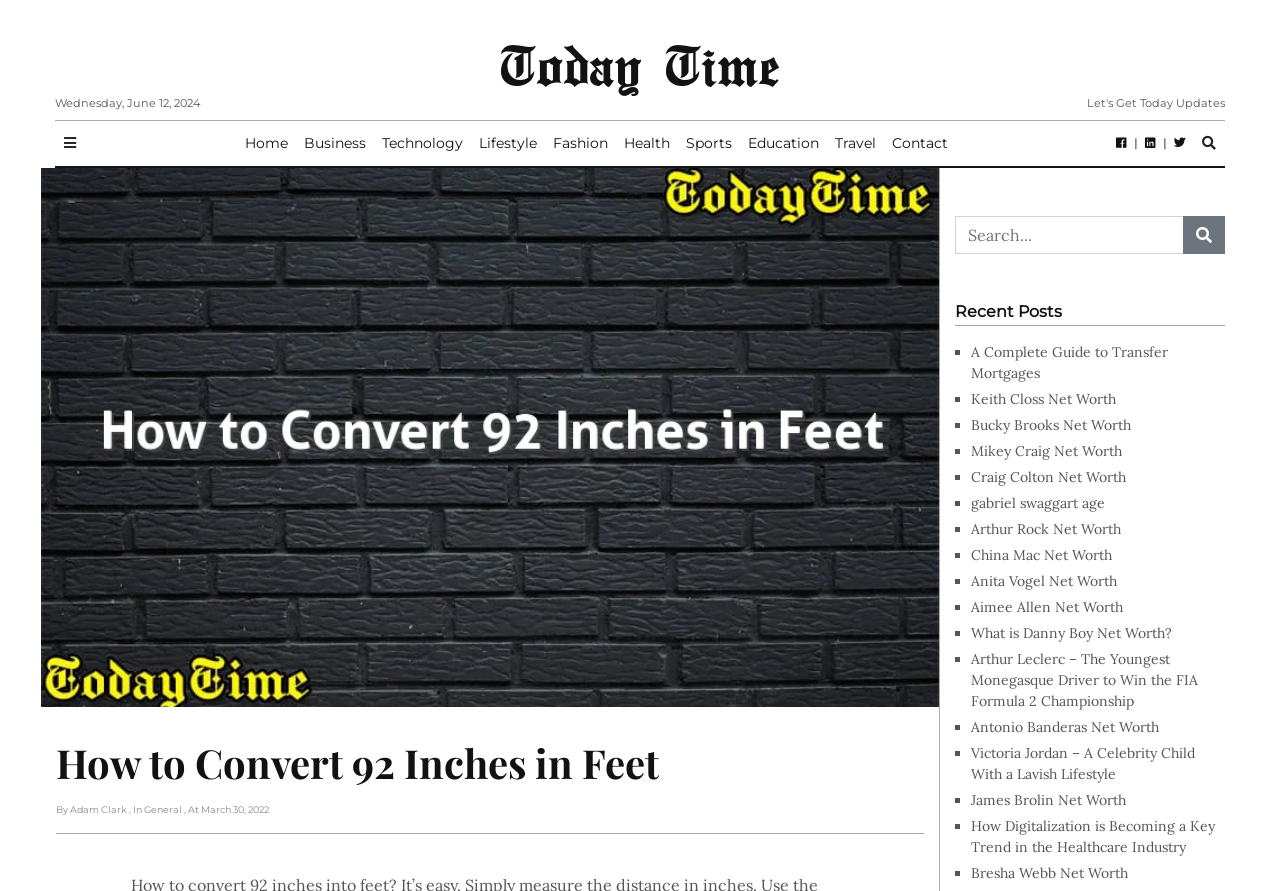What is the purpose of the button with the '' icon?
Refer to the screenshot and answer in one word or phrase.

Search